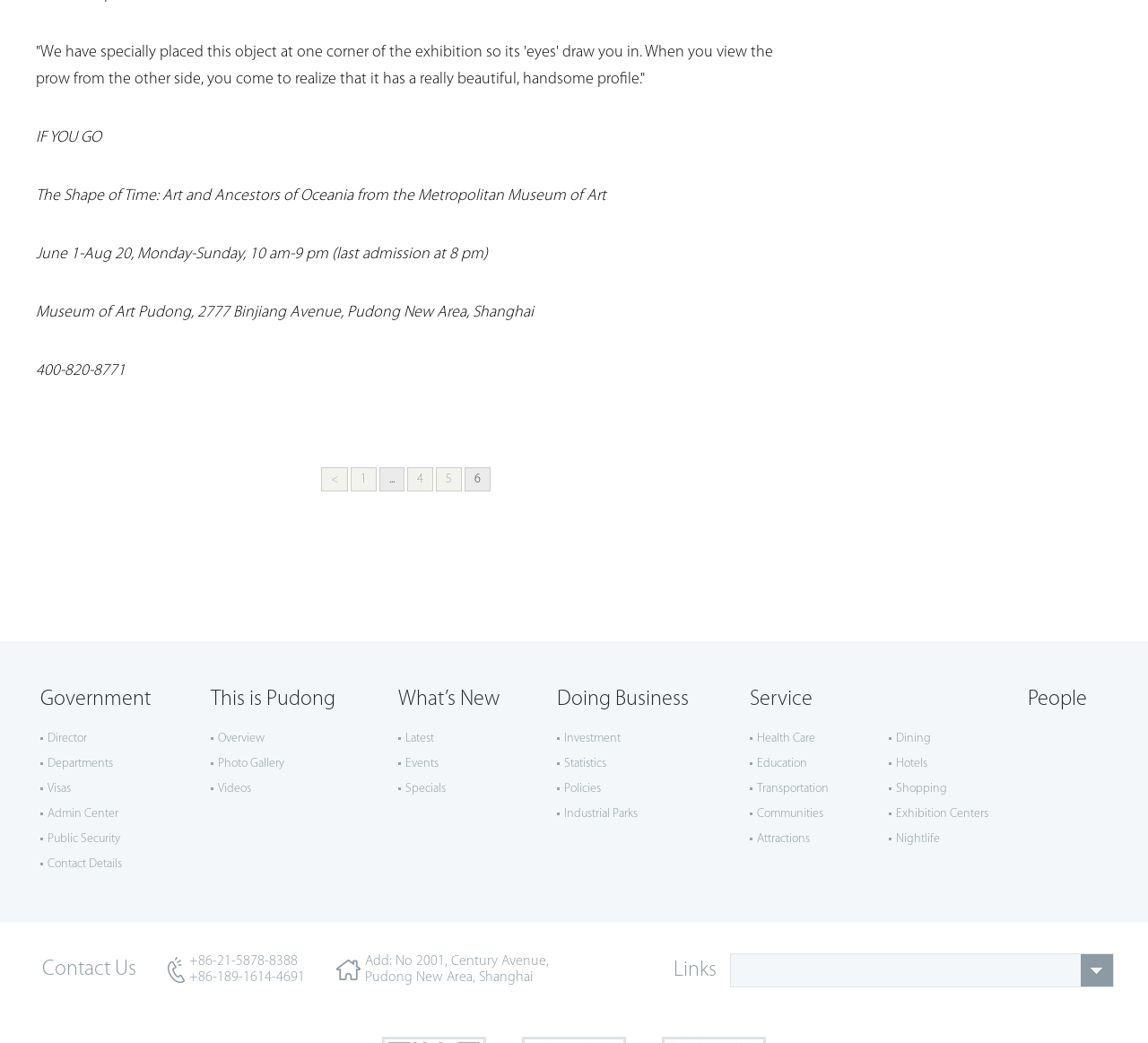Please identify the bounding box coordinates of the clickable area that will fulfill the following instruction: "Explore the attractions". The coordinates should be in the format of four float numbers between 0 and 1, i.e., [left, top, right, bottom].

[0.653, 0.798, 0.705, 0.811]